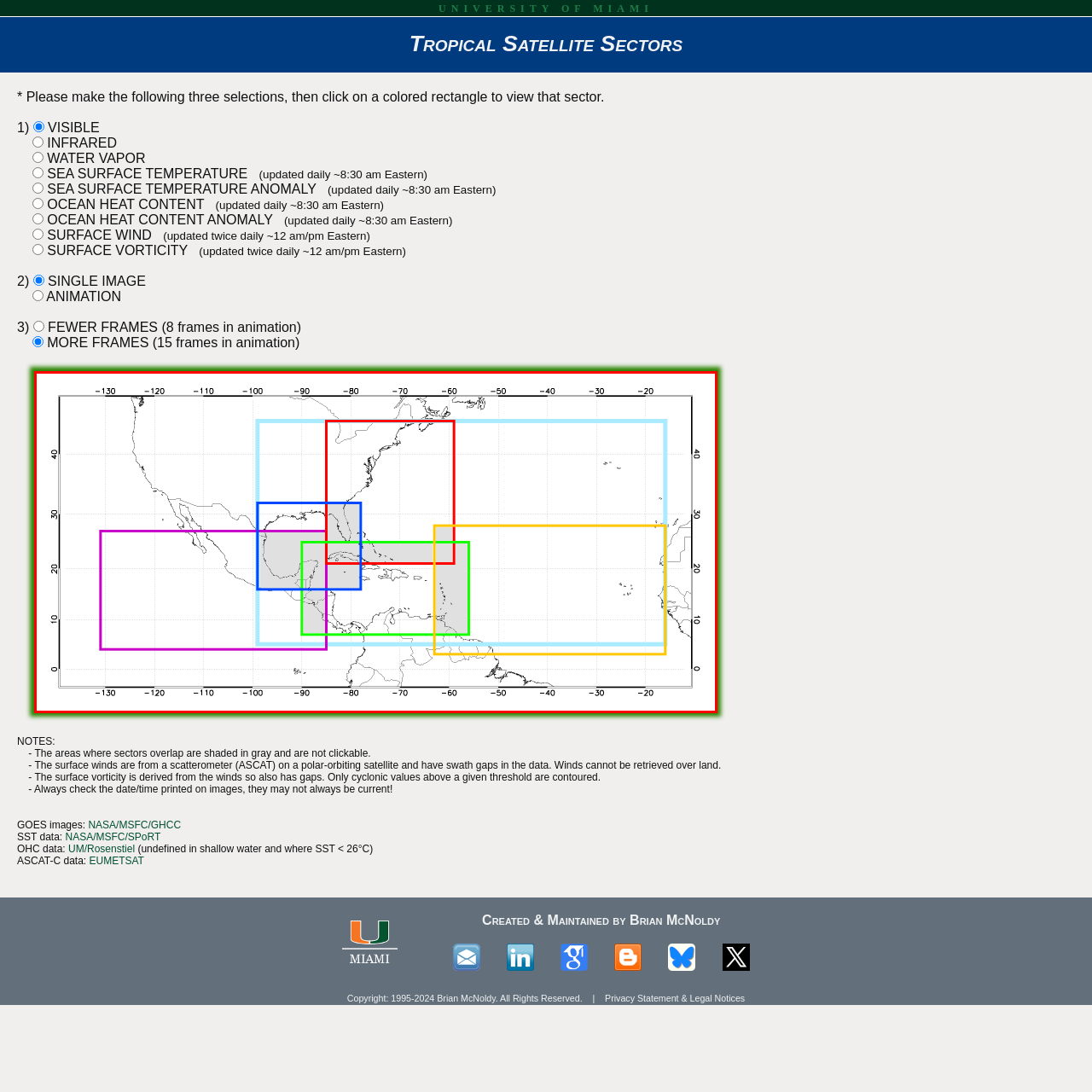What parts of North America are included in the map?  
Please examine the image enclosed within the red bounding box and provide a thorough answer based on what you observe in the image.

The question asks about the specific regions of North America covered by the map. According to the caption, the map encompasses the central and eastern parts of North America, which implies that it includes areas such as the eastern United States, the Gulf of Mexico, and the Caribbean.